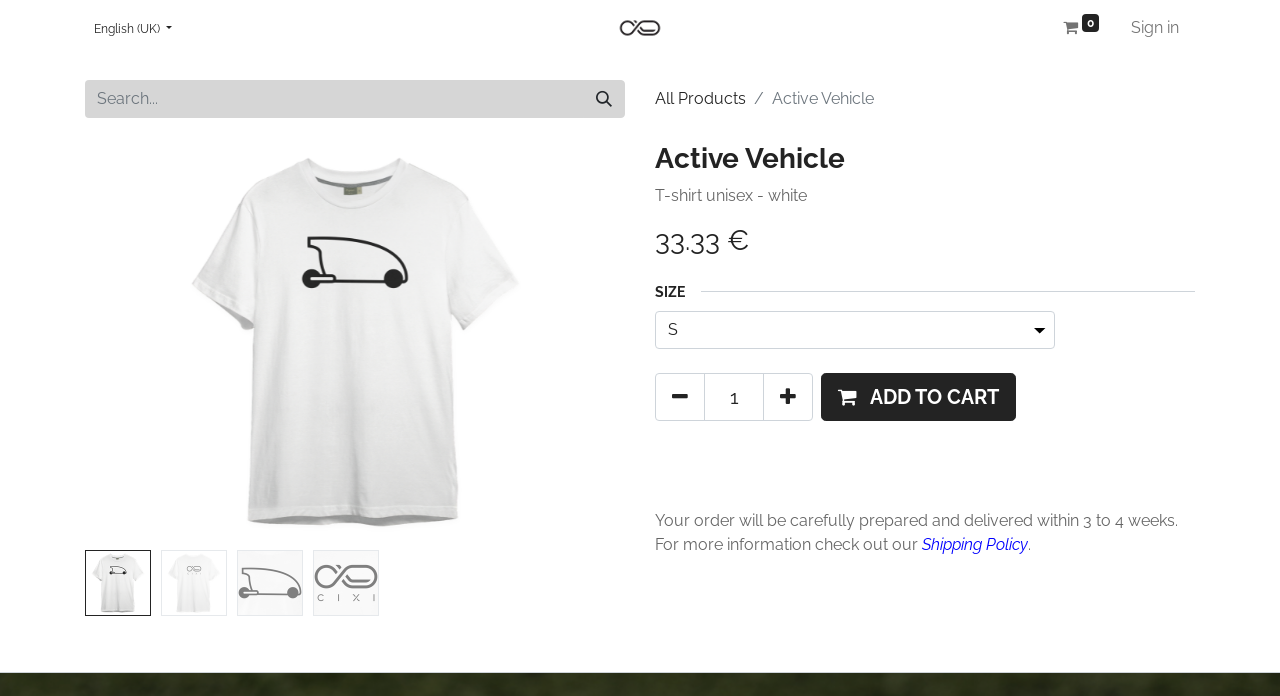Provide an in-depth caption for the elements present on the webpage.

The webpage appears to be a product page for a unisex white T-shirt. At the top left, there is a logo of SHOP CIXI, and next to it, there is a link with a shopping cart icon and a superscript indicating the number of items in the cart. On the top right, there are links to sign in and a language selection button set to English (UK).

Below the top navigation, there is a search bar with a search button and a link to "All Products". The main content area is divided into two sections. On the left, there is a large image of the product, an Active Vehicle T-shirt, with navigation buttons to view previous and next products.

On the right, there are product details, including the product name "T-shirt unisex - white", a price of 33.33 euros, and a size selection dropdown menu. Below the size selection, there are links to remove or add one item to the cart, a text box to enter the quantity, and an "ADD TO CART" button.

At the bottom of the page, there is a paragraph of text describing the shipping policy, stating that orders will be delivered within 3 to 4 weeks, with a link to the Shipping Policy page. There are also several small images of the product at the bottom of the page, showcasing different views of the T-shirt.